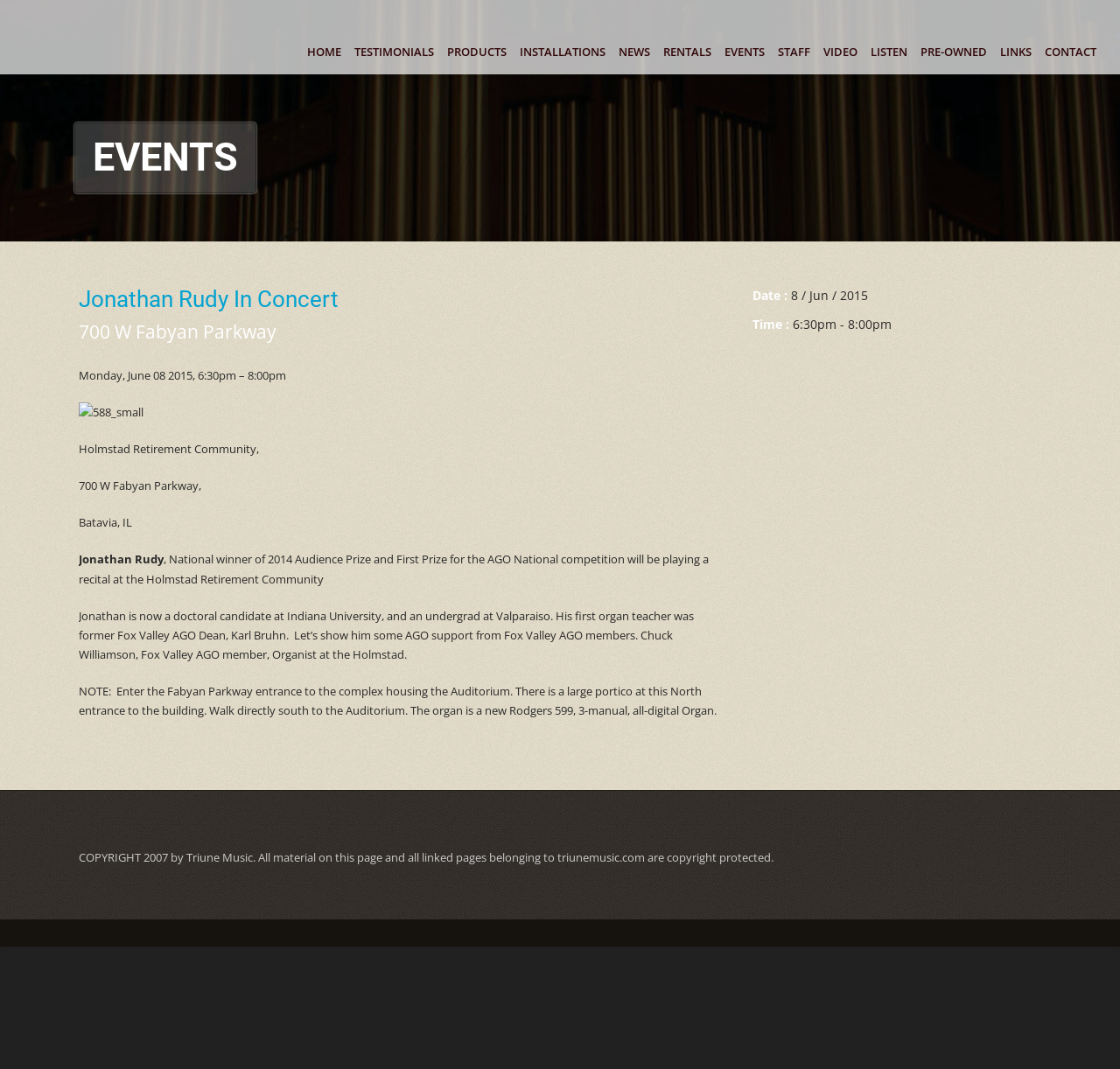Please identify the bounding box coordinates for the region that you need to click to follow this instruction: "Click on the HOME link".

[0.272, 0.031, 0.307, 0.07]